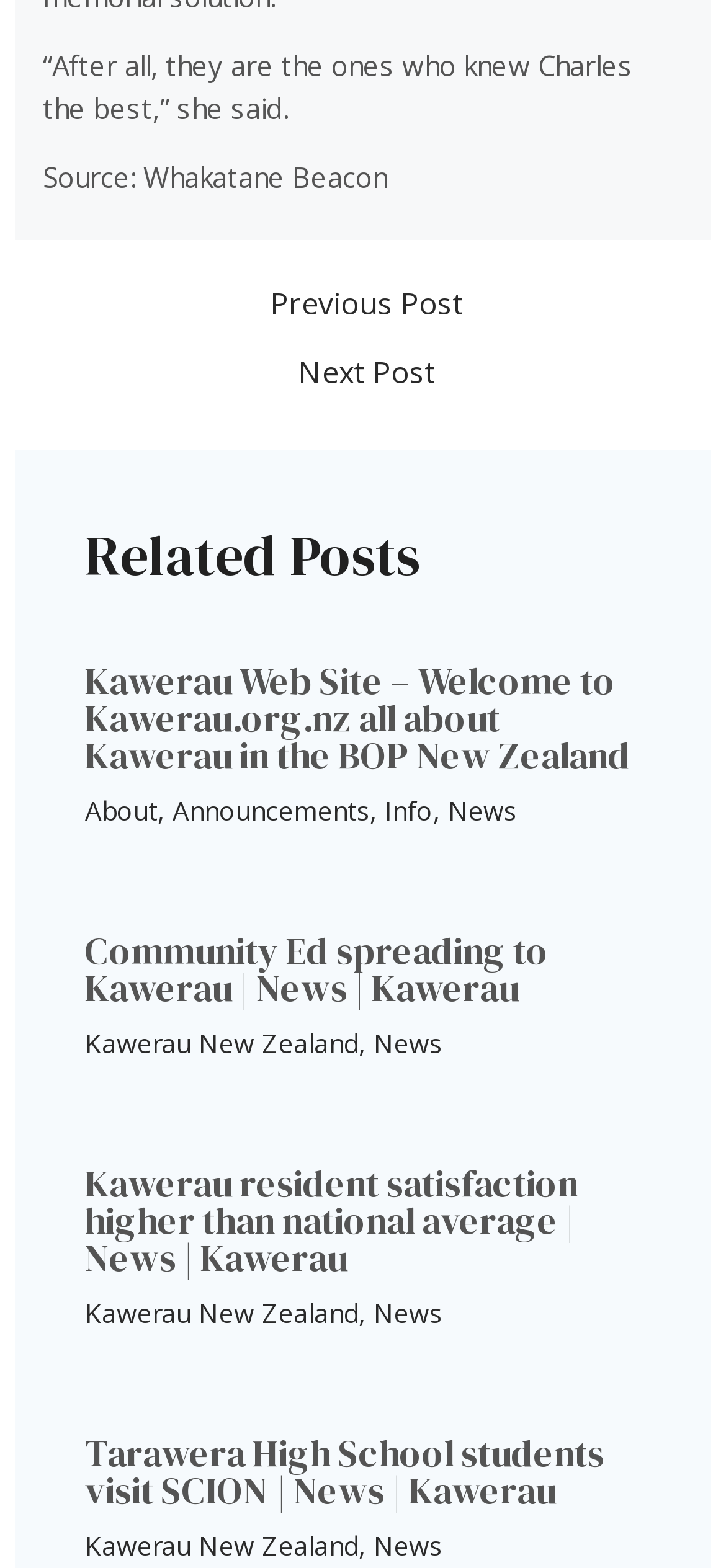Identify the bounding box coordinates of the region I need to click to complete this instruction: "Visit 'Kawerau Web Site – Welcome to Kawerau.org.nz all about Kawerau in the BOP New Zealand'".

[0.117, 0.417, 0.868, 0.498]